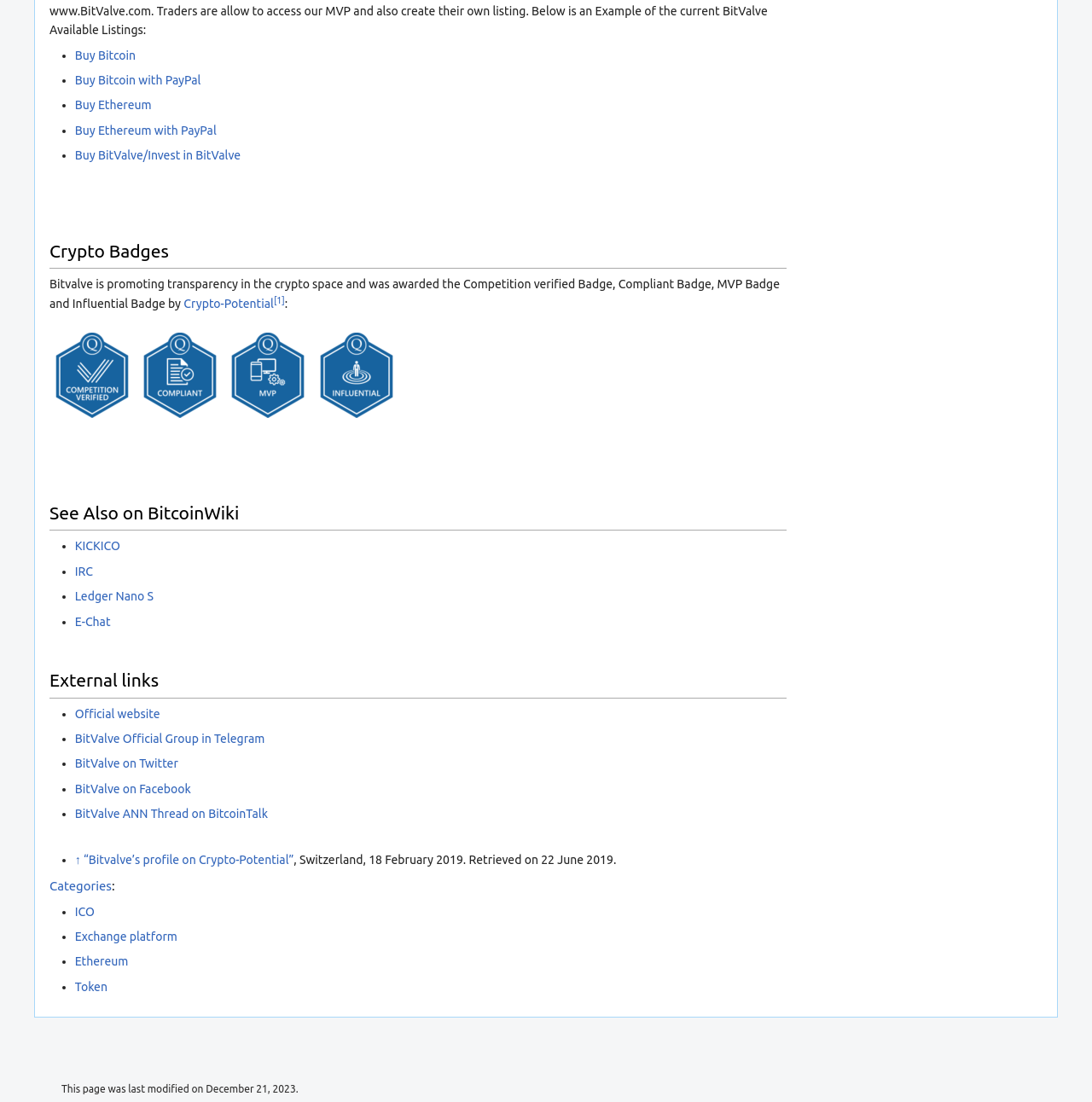Identify the bounding box coordinates for the UI element described as follows: Buy Ethereum with PayPal. Use the format (top-left x, top-left y, bottom-right x, bottom-right y) and ensure all values are floating point numbers between 0 and 1.

[0.069, 0.112, 0.198, 0.124]